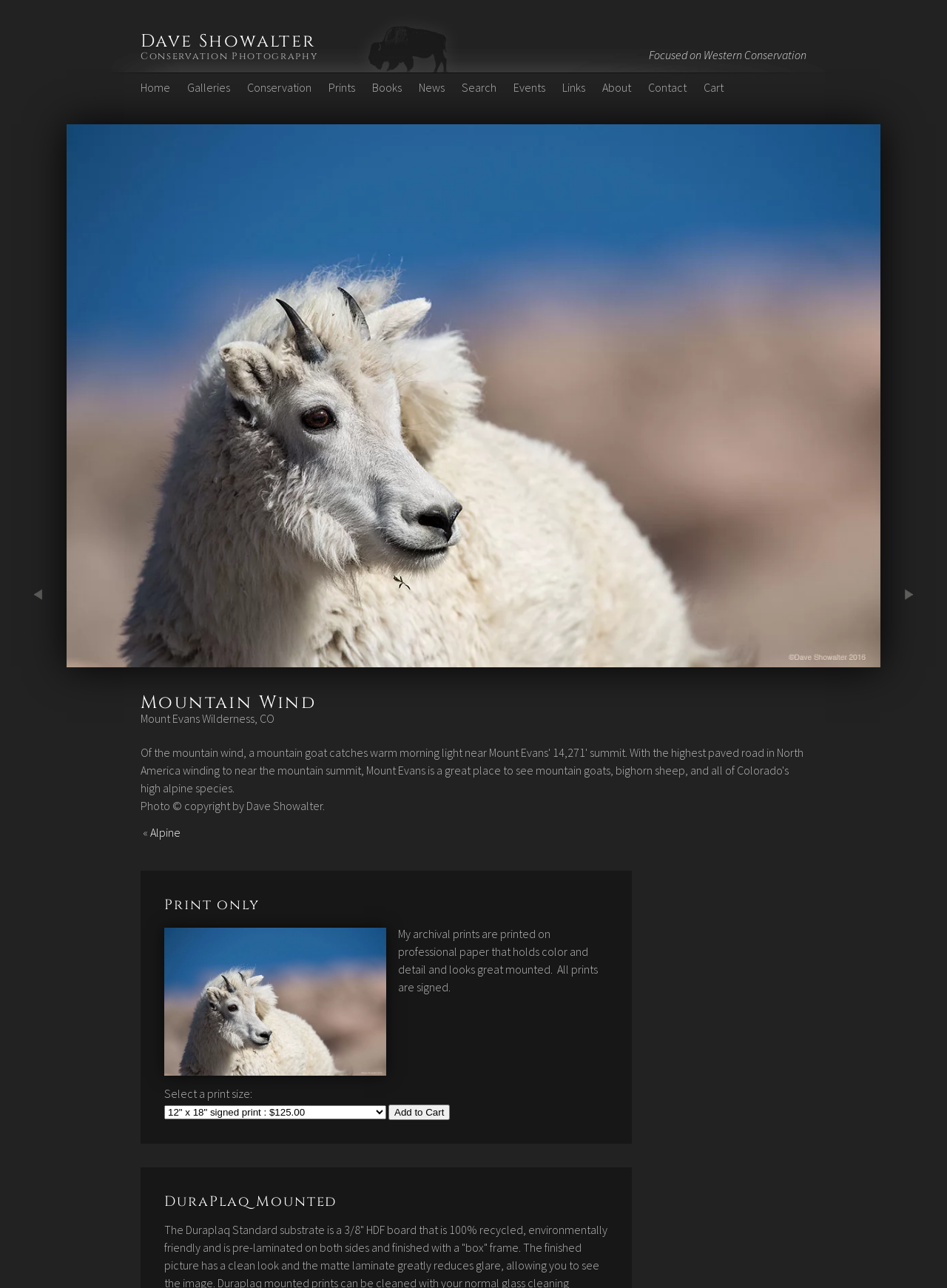What is the purpose of the 'Add to Cart' button?
Please provide an in-depth and detailed response to the question.

The 'Add to Cart' button is located below the print size selection combobox, suggesting that its purpose is to add the selected print to the cart.